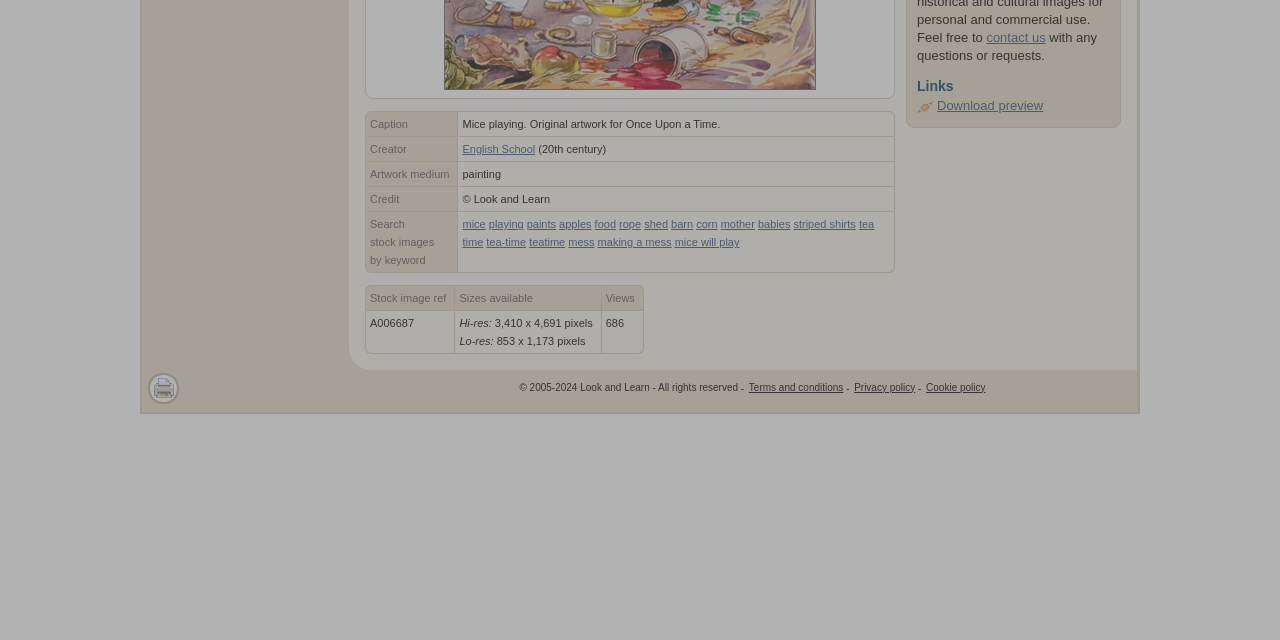Using the provided element description "making a mess", determine the bounding box coordinates of the UI element.

[0.467, 0.369, 0.525, 0.388]